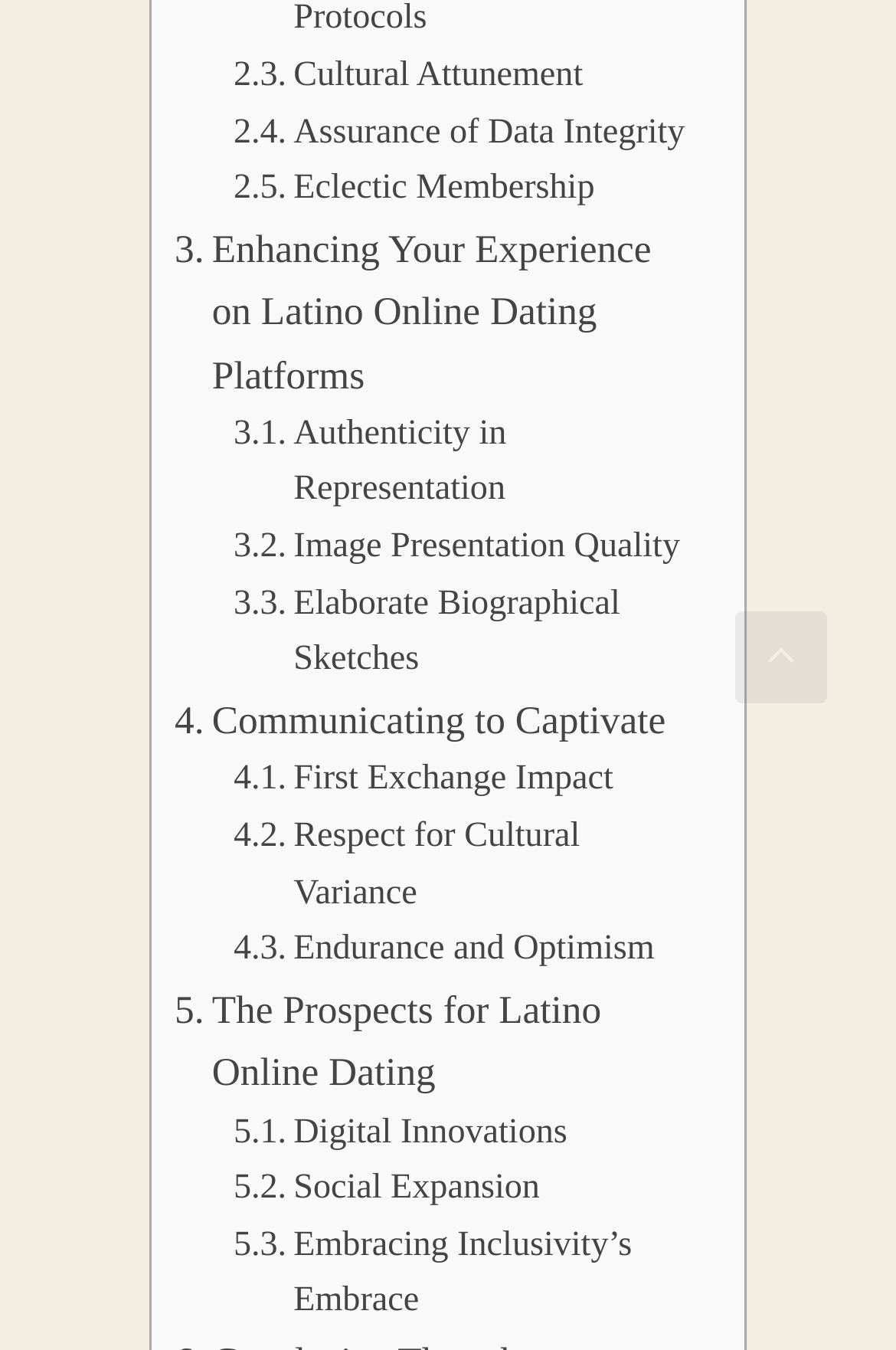Show the bounding box coordinates for the HTML element described as: "Digital Innovations".

[0.261, 0.818, 0.633, 0.86]